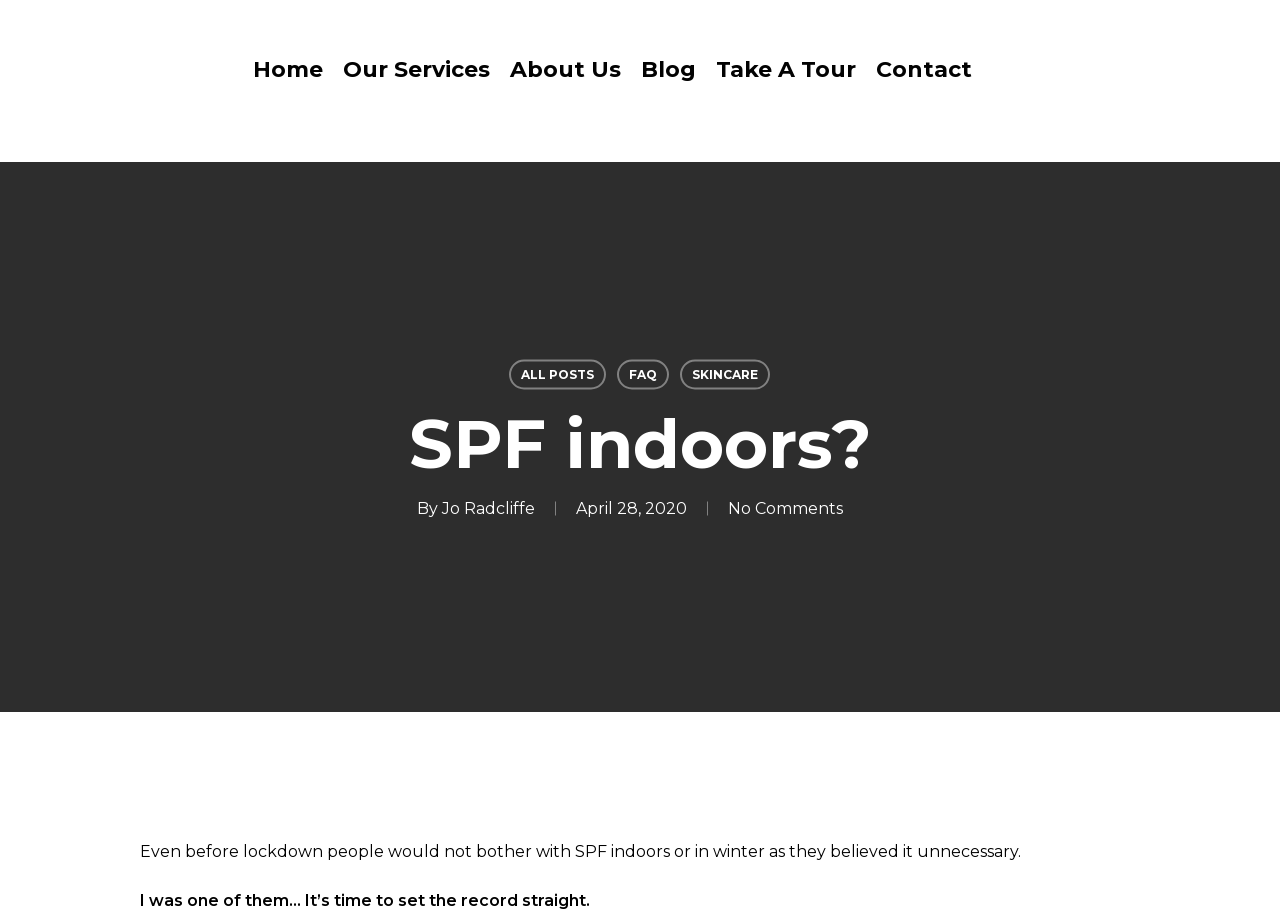Find the bounding box coordinates of the clickable region needed to perform the following instruction: "read the article by Jo Radcliffe". The coordinates should be provided as four float numbers between 0 and 1, i.e., [left, top, right, bottom].

[0.345, 0.542, 0.418, 0.563]